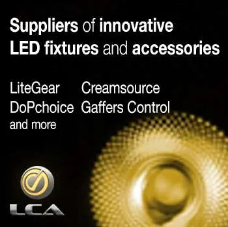Using a single word or phrase, answer the following question: 
What brands are associated with LCA's offerings?

LiteGear, Creamsource, and DoPchoice